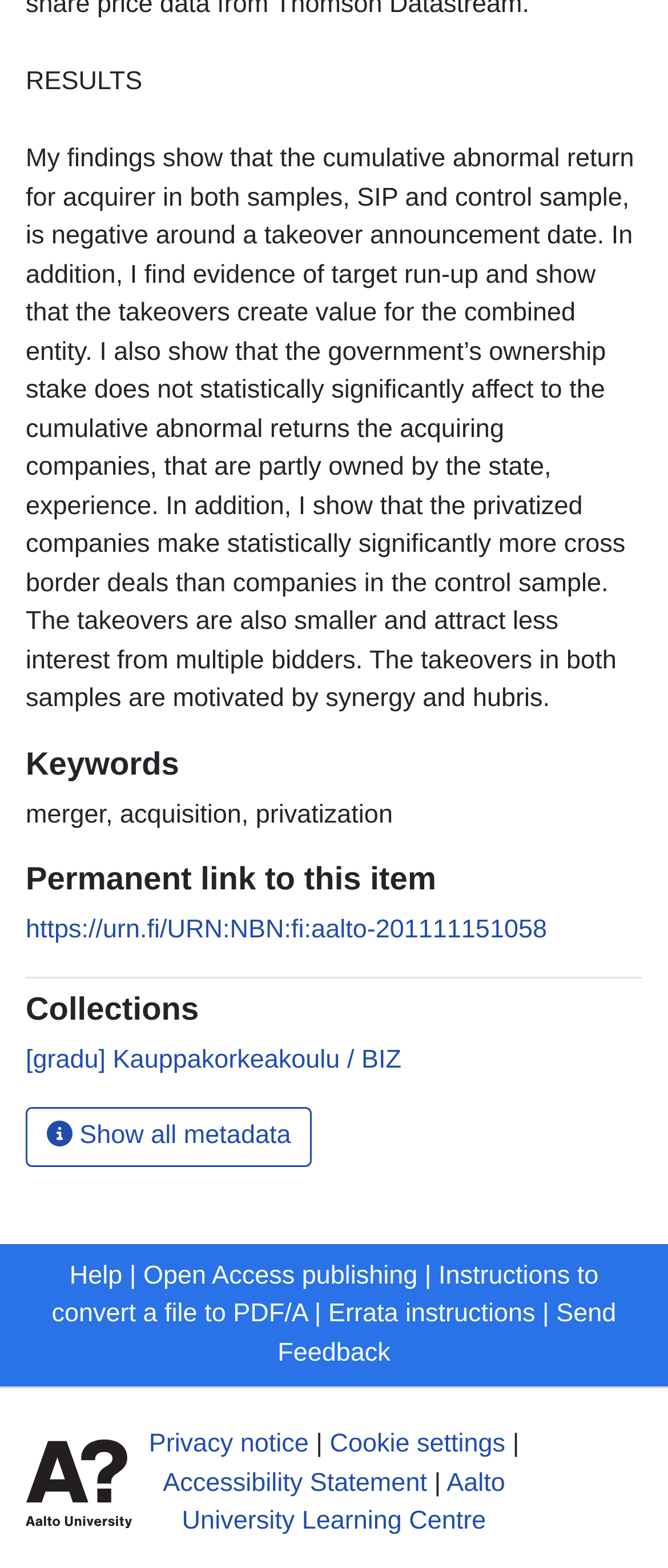How many links are provided at the bottom of the page?
Refer to the image and give a detailed response to the question.

There are five links provided at the bottom of the page, including 'Help', 'Open Access publishing', 'Instructions to convert a file to PDF/A', 'Errata instructions', and 'Send Feedback'.